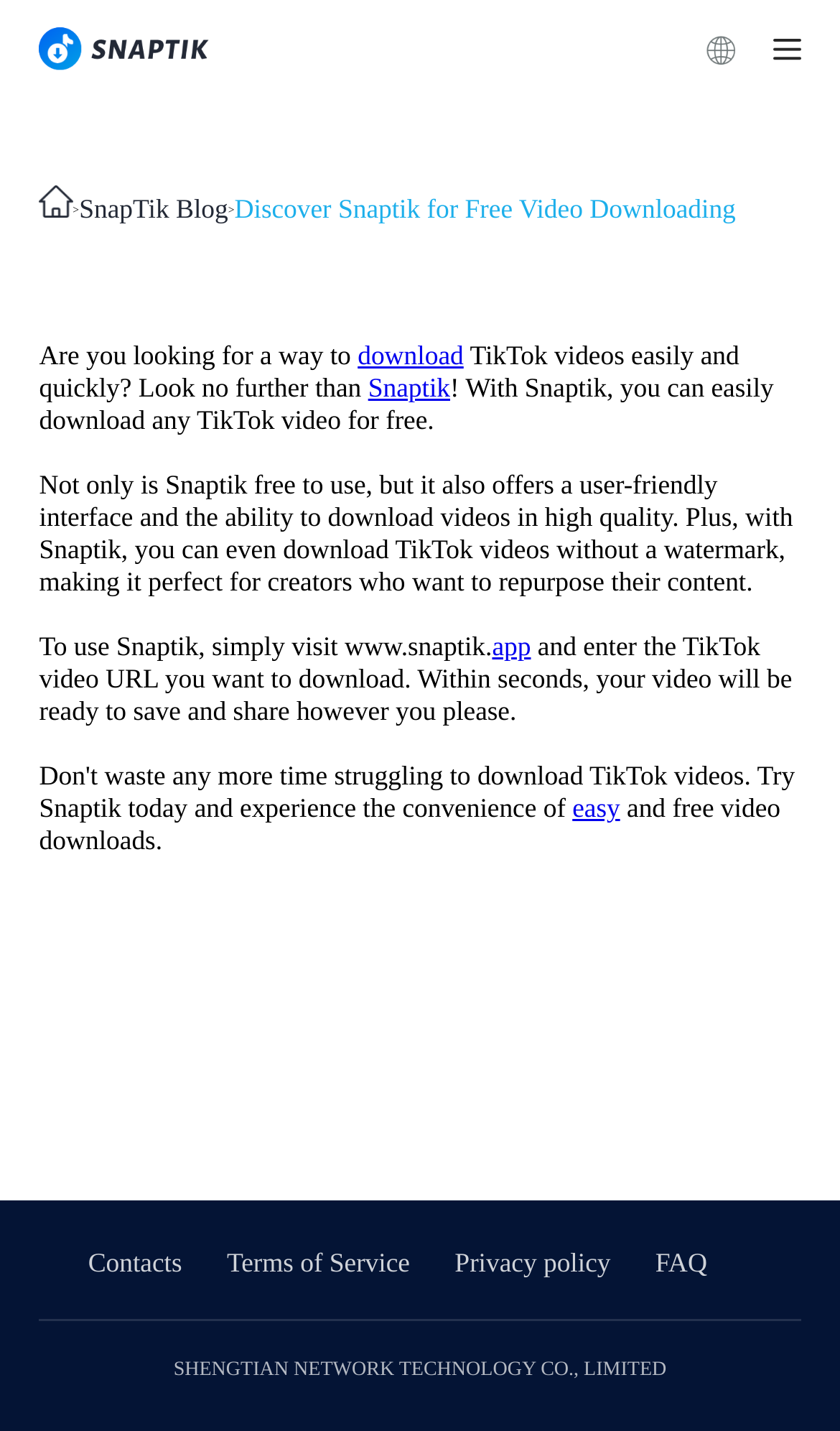Provide the bounding box coordinates for the UI element that is described as: "Study pills or addiction pills?".

None